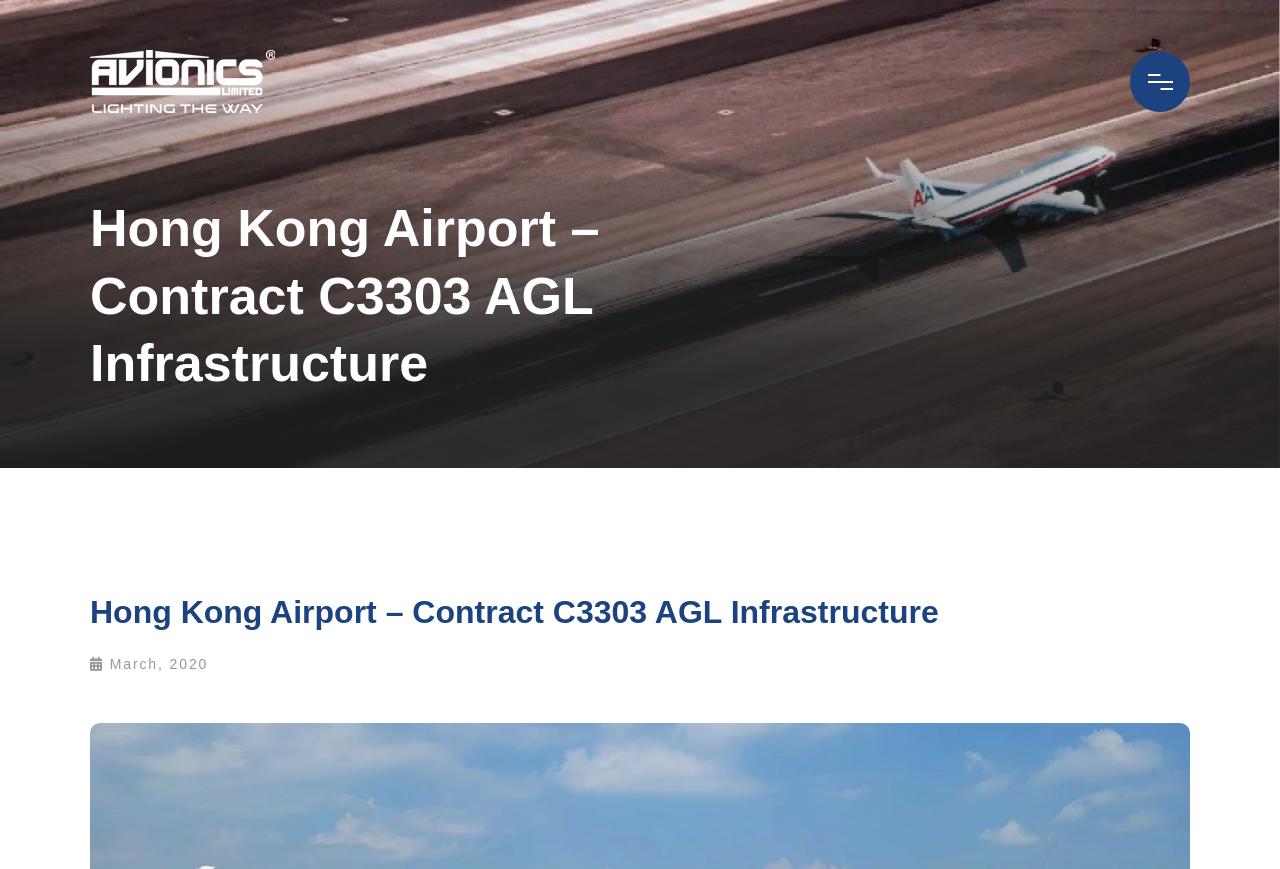Please extract and provide the main headline of the webpage.

Hong Kong Airport – Contract C3303 AGL Infrastructure